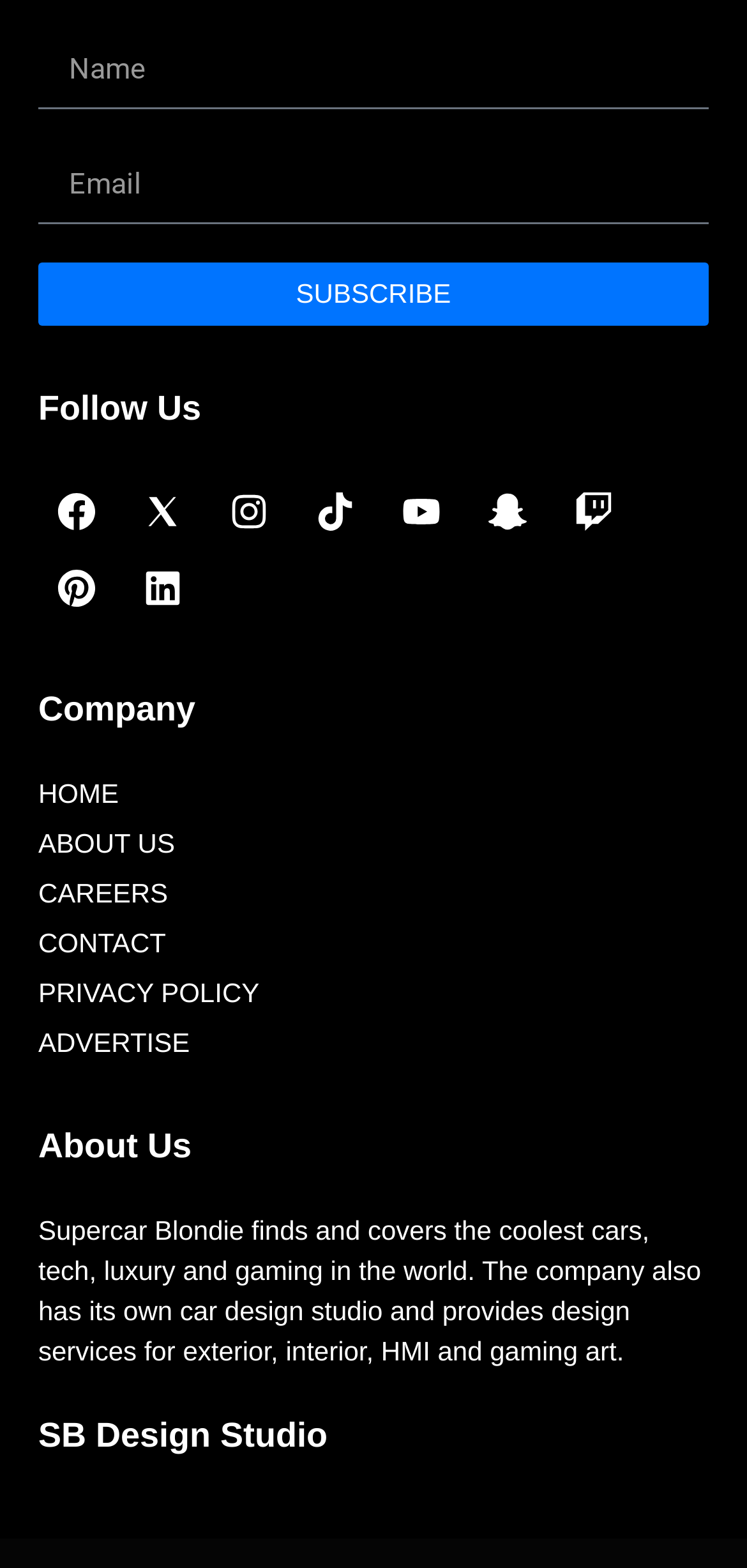Pinpoint the bounding box coordinates of the area that must be clicked to complete this instruction: "Enter your name".

[0.051, 0.02, 0.949, 0.069]